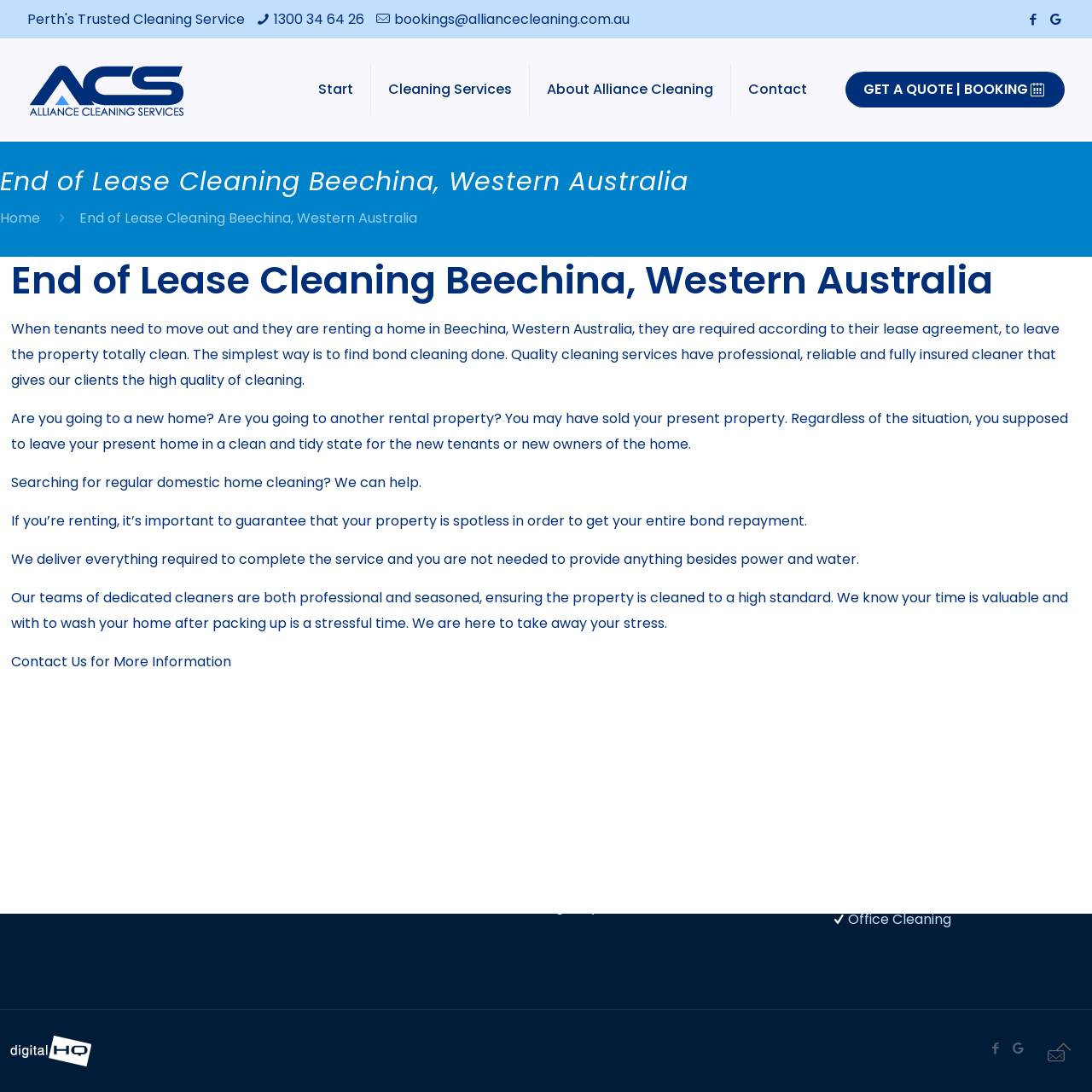Specify the bounding box coordinates of the element's area that should be clicked to execute the given instruction: "Call the phone number". The coordinates should be four float numbers between 0 and 1, i.e., [left, top, right, bottom].

[0.251, 0.009, 0.334, 0.027]